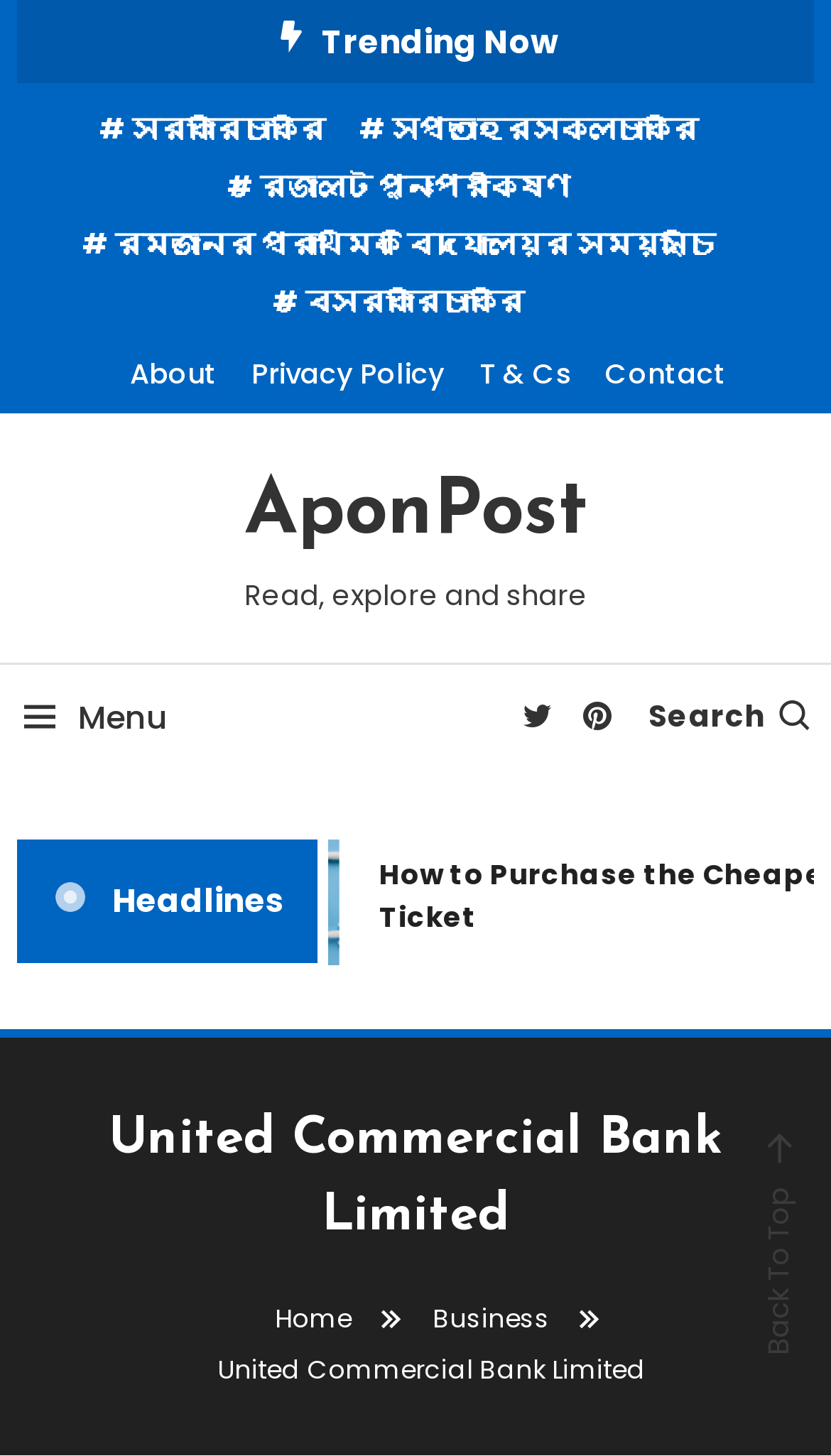Pinpoint the bounding box coordinates of the element you need to click to execute the following instruction: "View trending news". The bounding box should be represented by four float numbers between 0 and 1, in the format [left, top, right, bottom].

[0.387, 0.013, 0.672, 0.044]